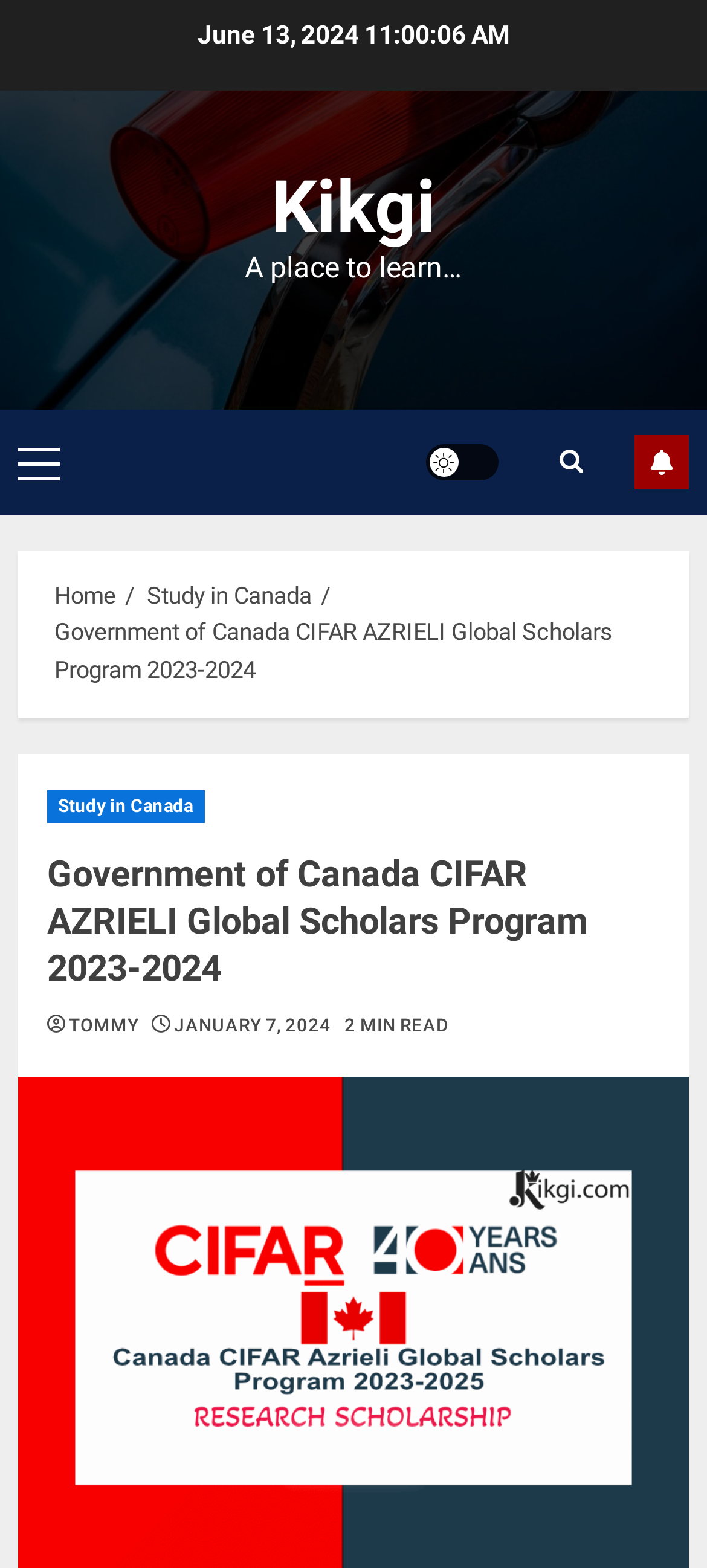Identify the main title of the webpage and generate its text content.

Government of Canada CIFAR AZRIELI Global Scholars Program 2023-2024